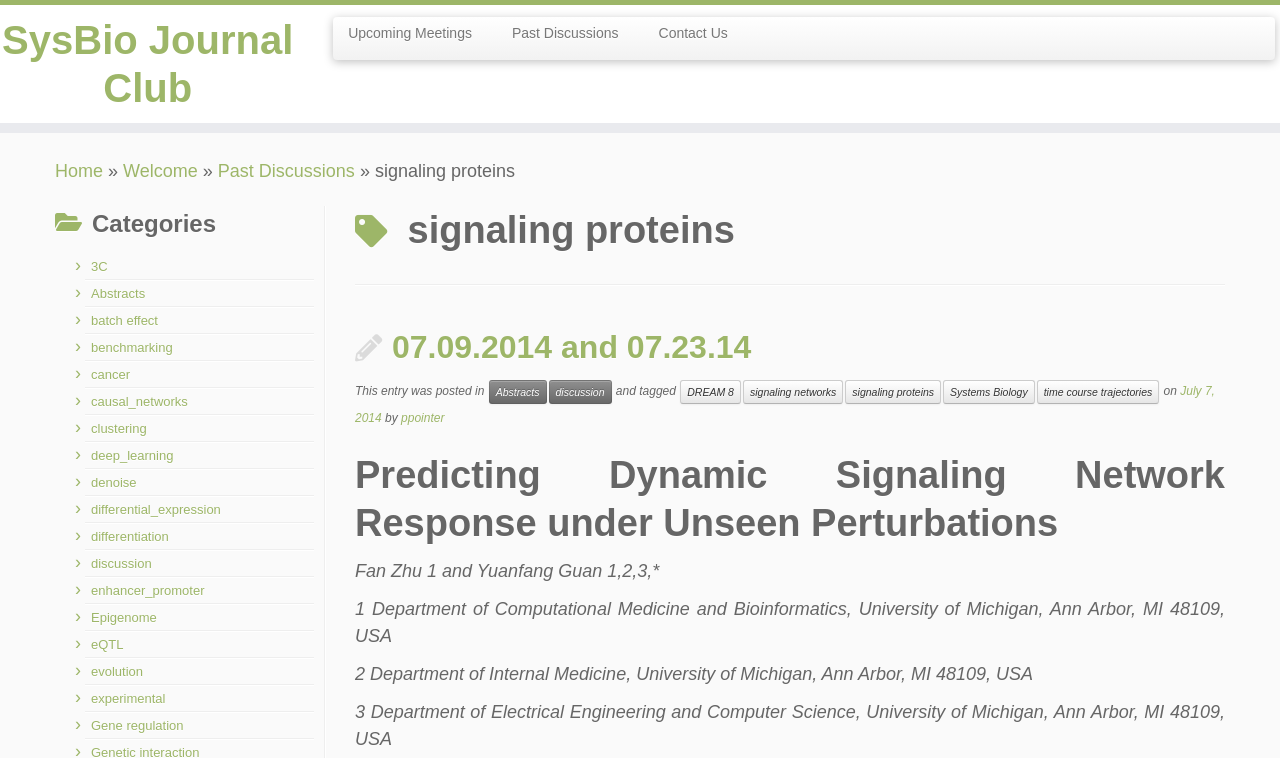Give a succinct answer to this question in a single word or phrase: 
What categories are available for signaling proteins?

Multiple categories